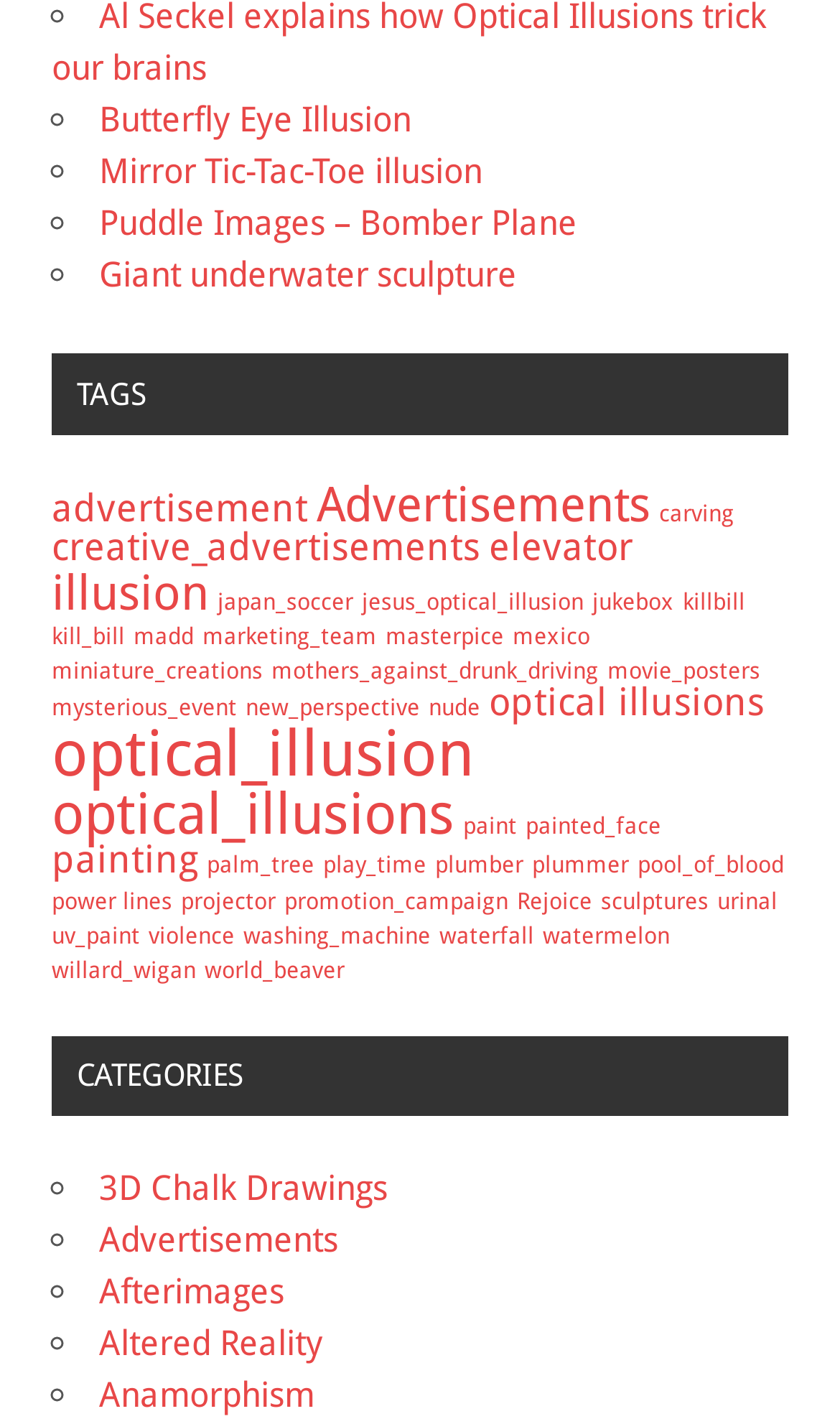Please answer the following question using a single word or phrase: 
How many list markers are there?

7